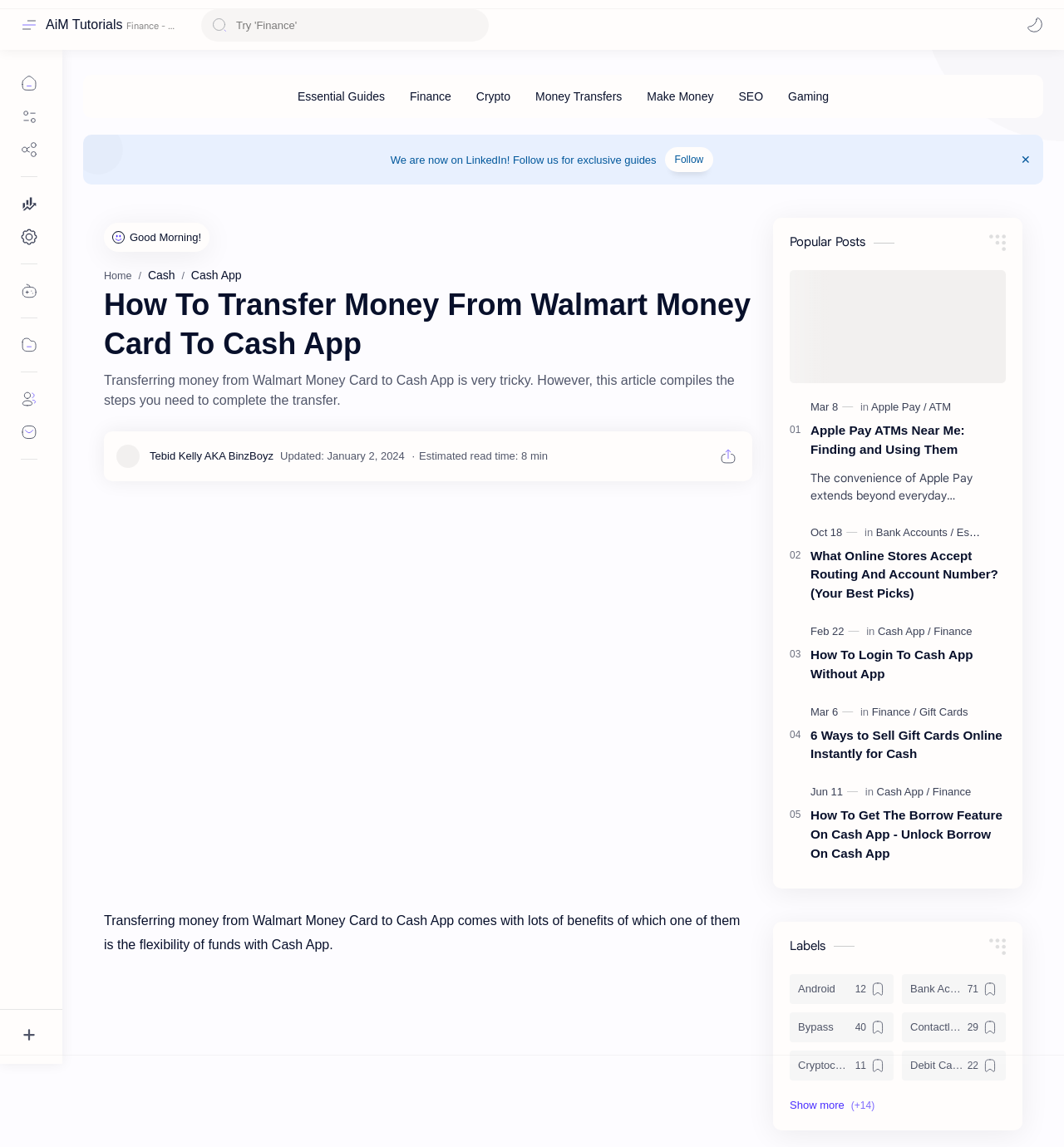What is the topic of the article?
Refer to the image and provide a one-word or short phrase answer.

Transferring money from Walmart Money Card to Cash App